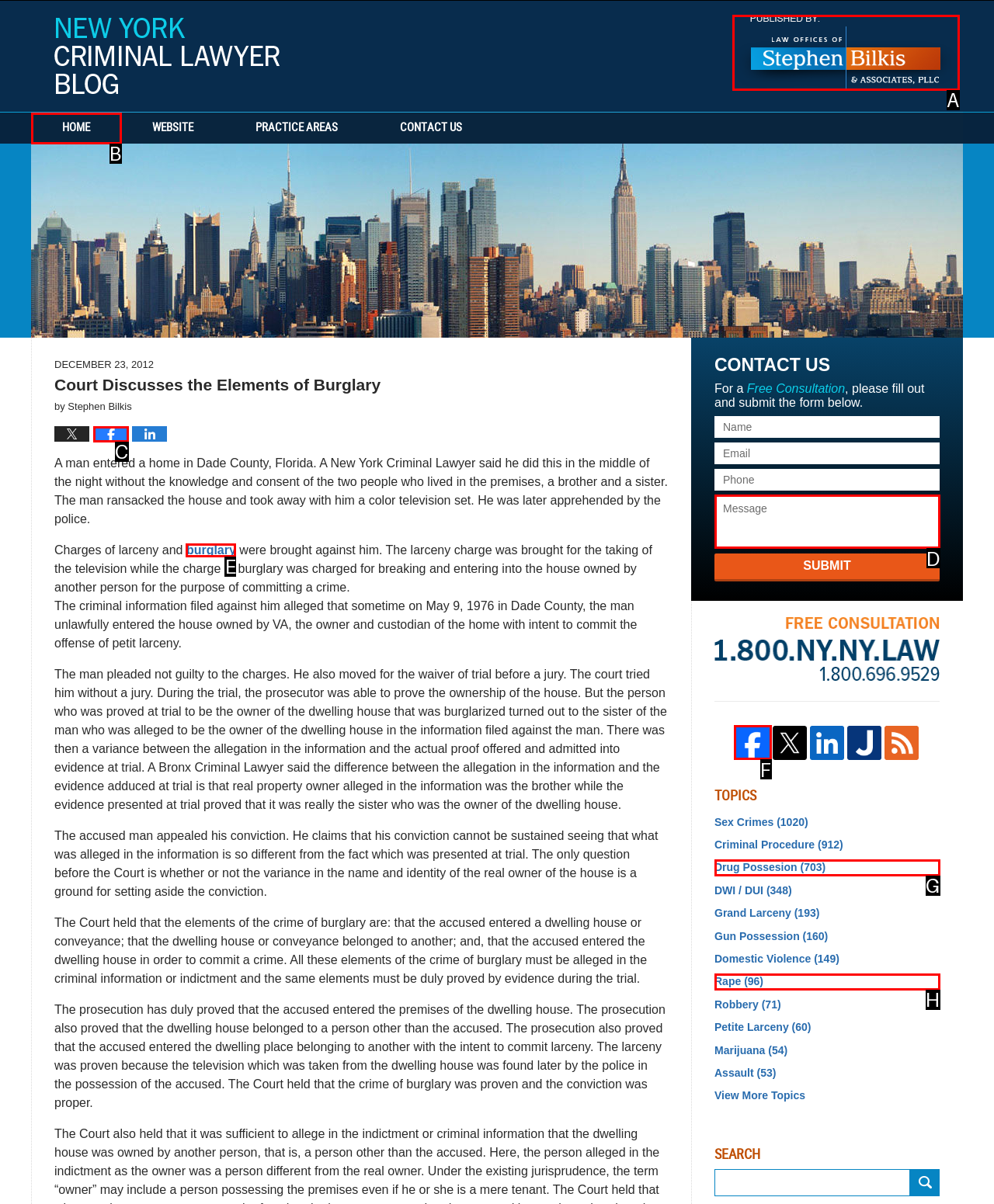Tell me which one HTML element best matches the description: Drug Possesion (703)
Answer with the option's letter from the given choices directly.

G